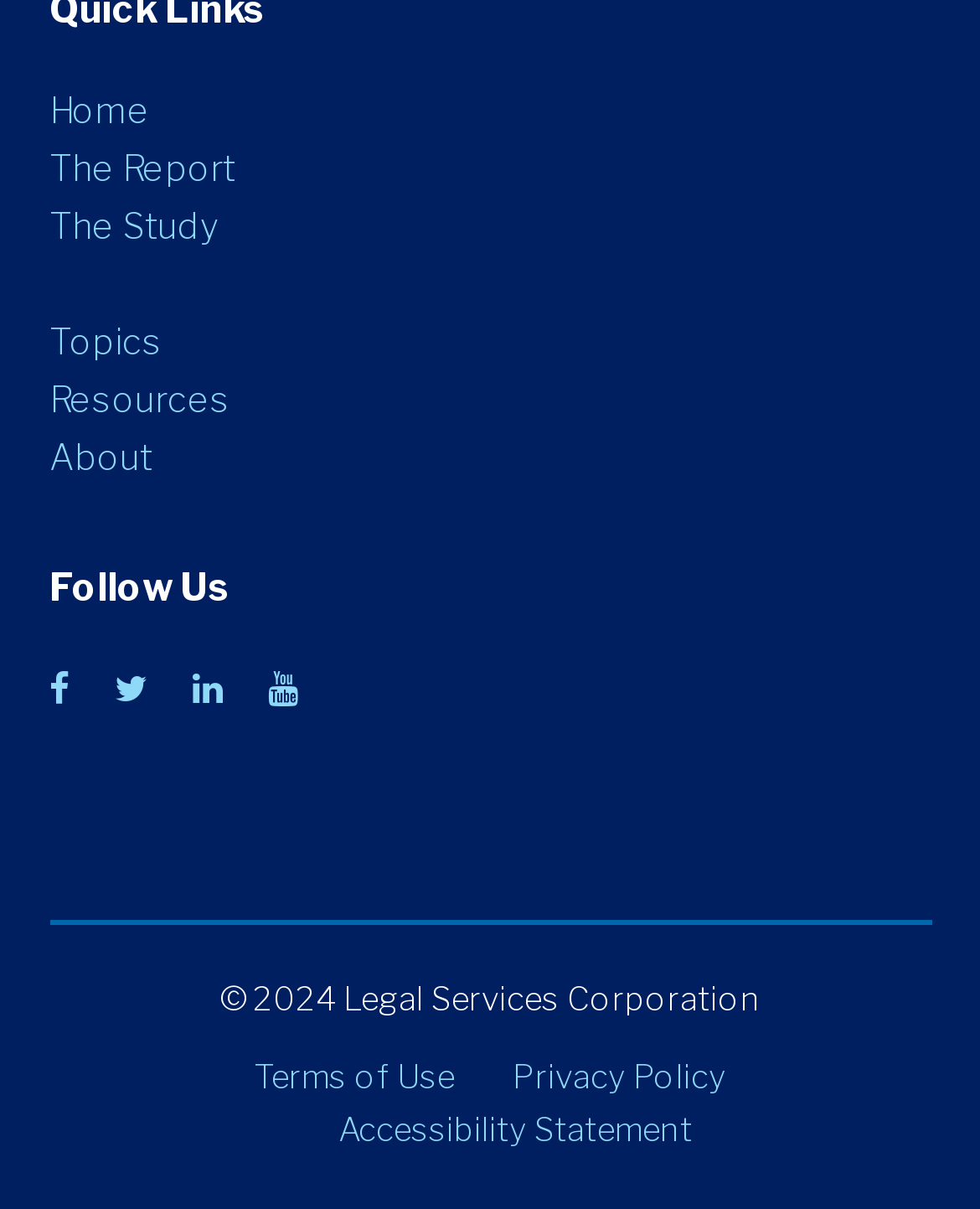Identify the bounding box for the UI element described as: "Terms of Use". The coordinates should be four float numbers between 0 and 1, i.e., [left, top, right, bottom].

[0.259, 0.875, 0.464, 0.906]